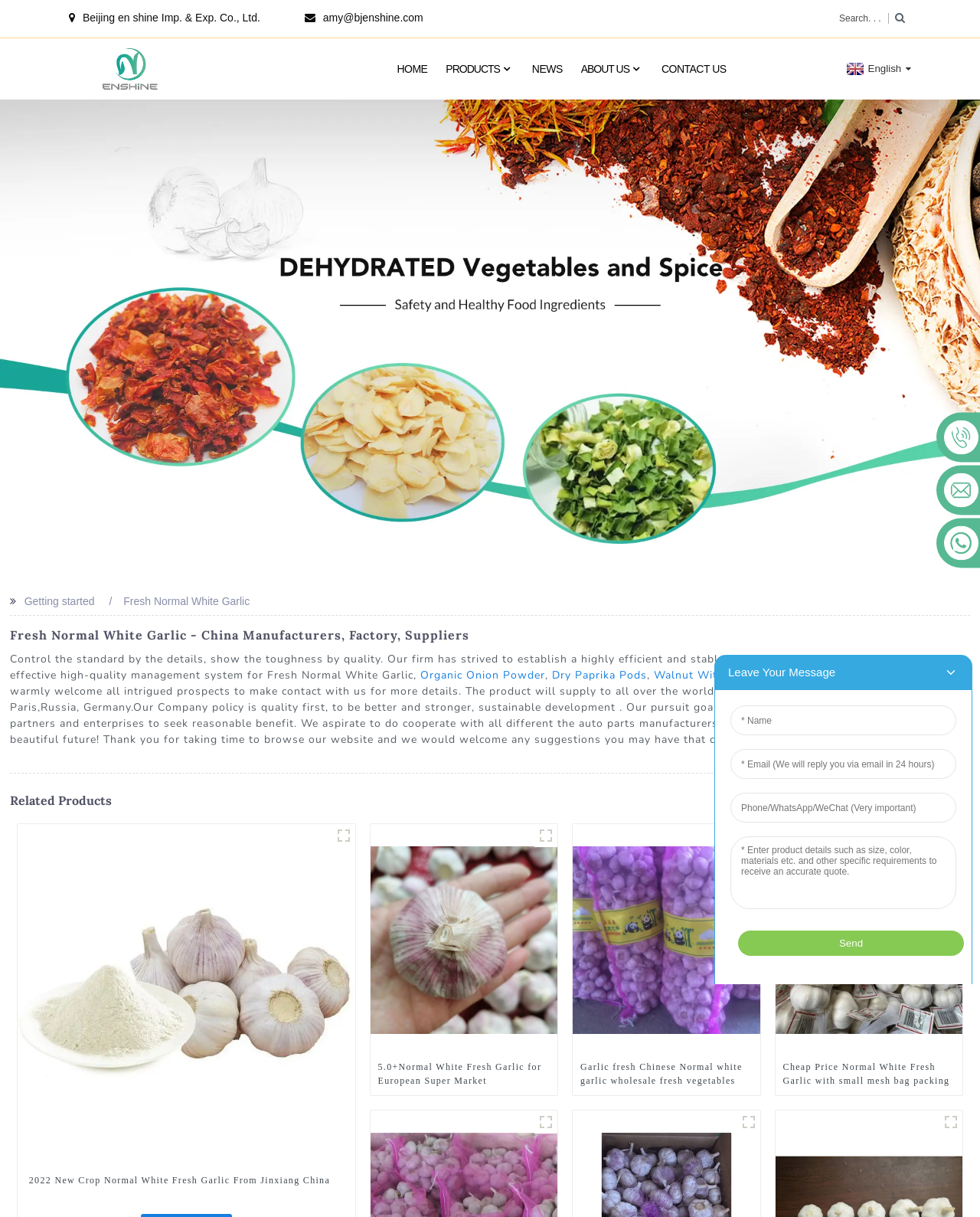What is the company name?
Provide a detailed and extensive answer to the question.

The company name can be found at the top of the webpage, in the static text element, which reads 'Beijing en shine Imp. & Exp. Co., Ltd.'.